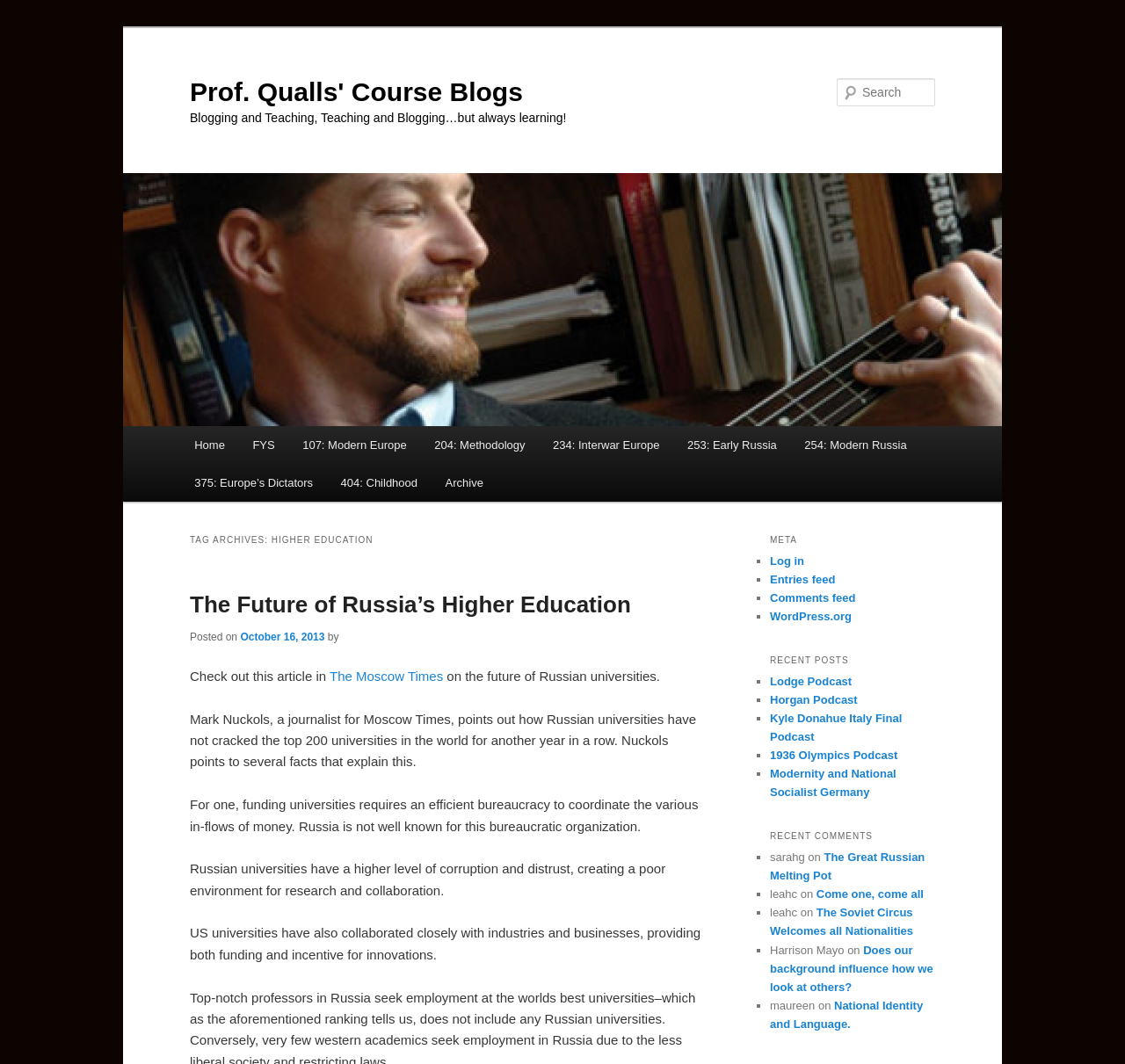How many recent comments are listed?
Please provide a single word or phrase as the answer based on the screenshot.

5